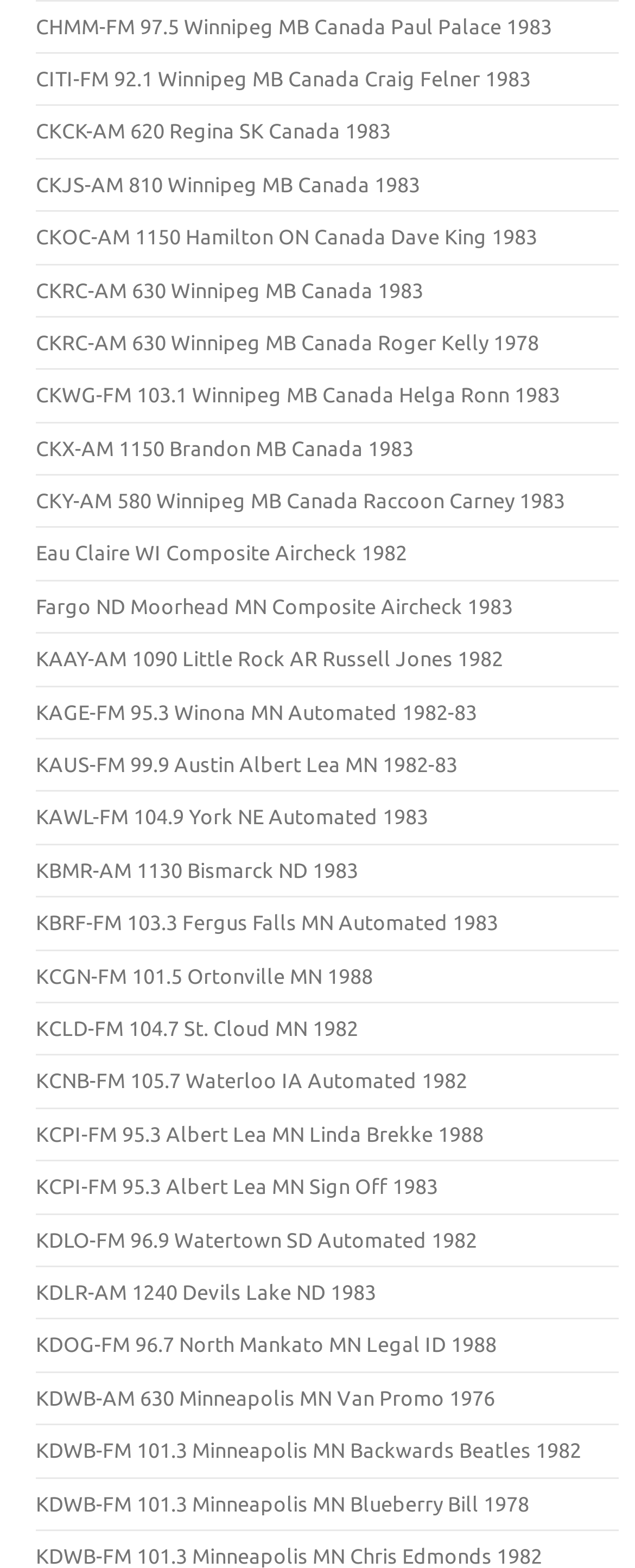Identify the bounding box coordinates necessary to click and complete the given instruction: "Check out CKJS-AM 810 Winnipeg MB Canada 1983".

[0.056, 0.11, 0.662, 0.124]